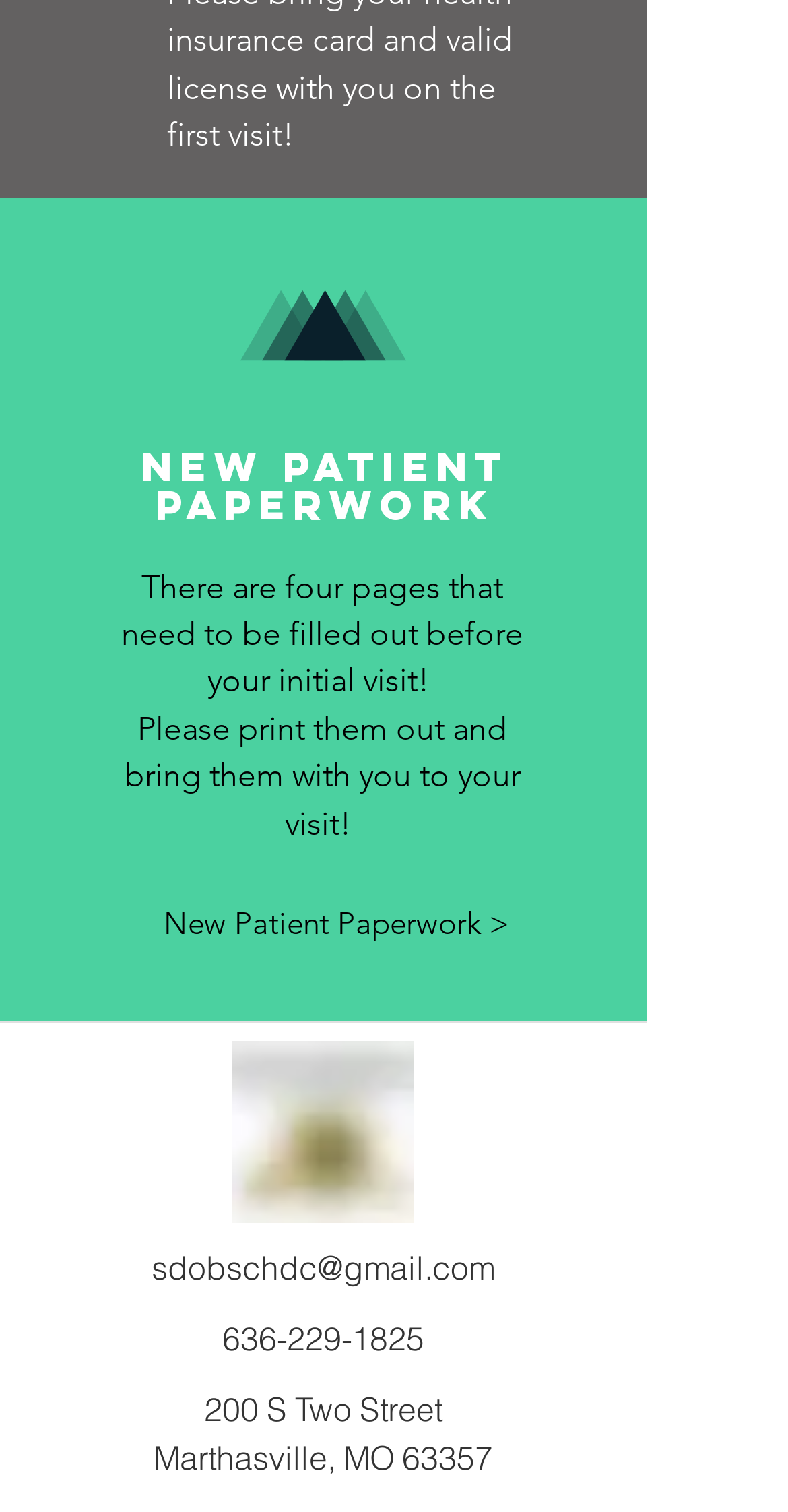What is the email address provided on the webpage?
Look at the screenshot and respond with one word or a short phrase.

sdobschdc@gmail.com